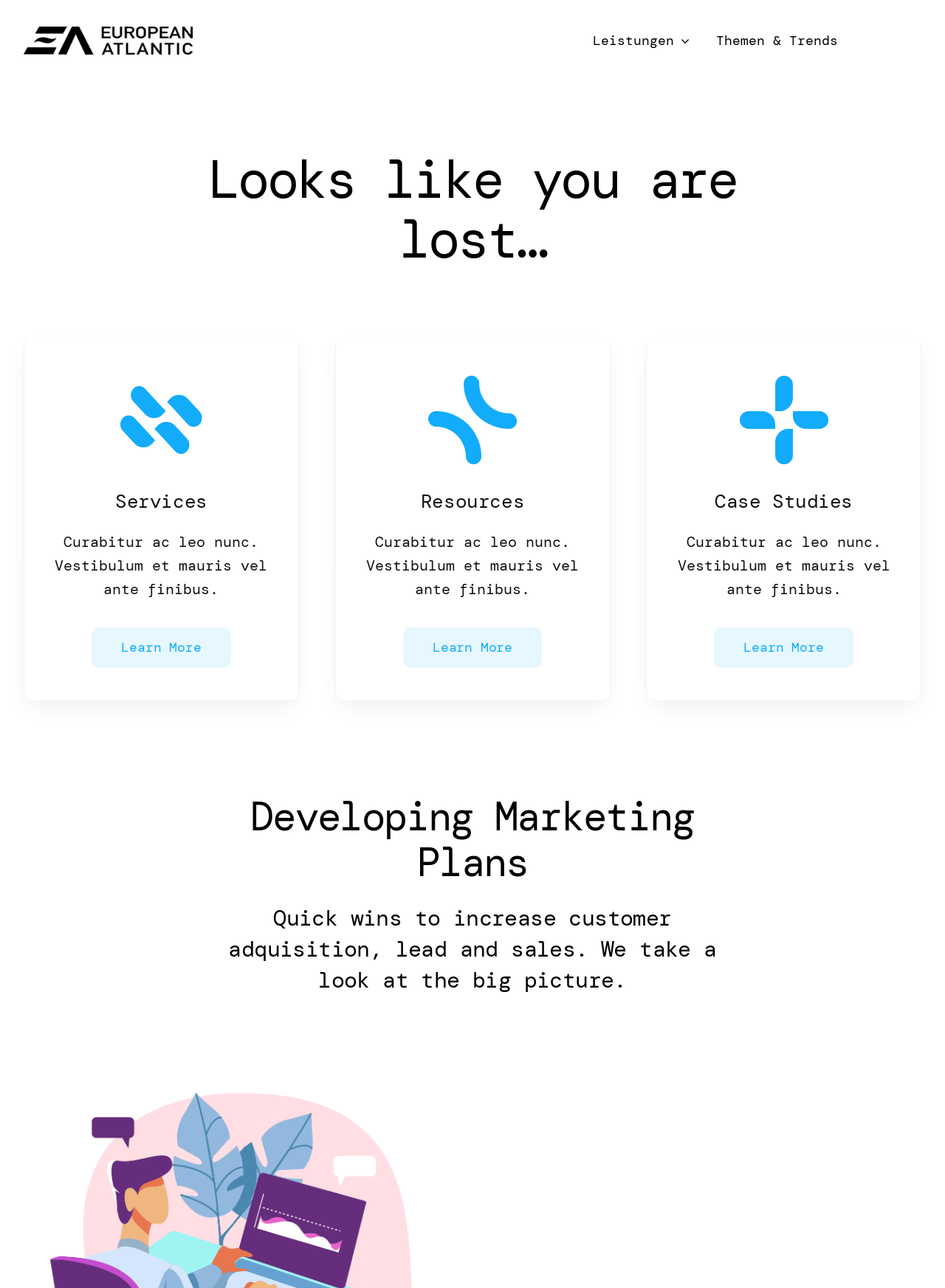Please provide a comprehensive response to the question below by analyzing the image: 
What is the topic of the 'Developing Marketing Plans' section?

The 'Developing Marketing Plans' section is a subsection under 'Services', and its topic is about developing marketing plans. The section provides a brief description, stating that it helps to achieve 'quick wins to increase customer acquisition, lead and sales'.